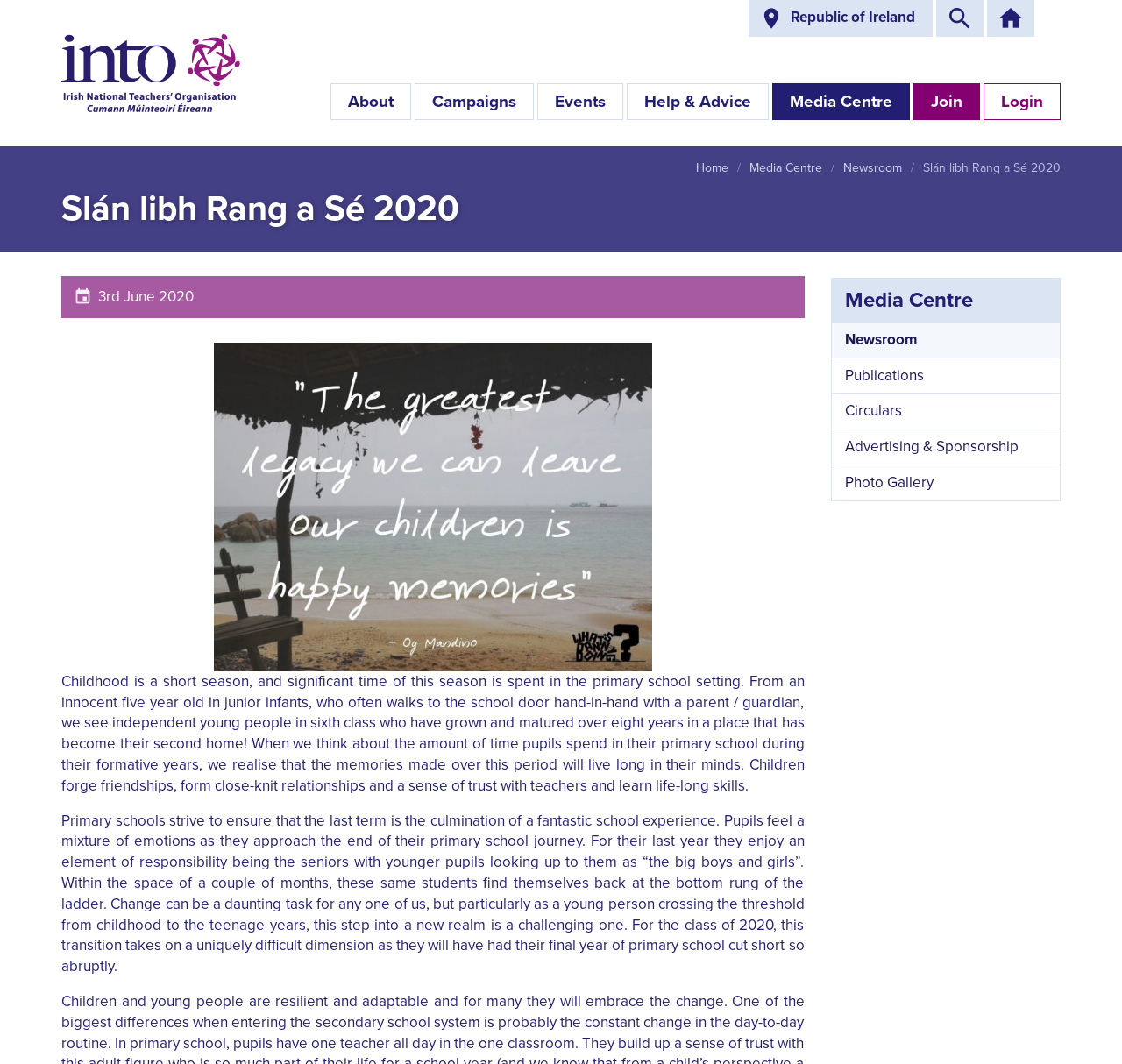Find the bounding box coordinates for the area that must be clicked to perform this action: "Browse the 'Photo Gallery'".

[0.741, 0.437, 0.945, 0.47]